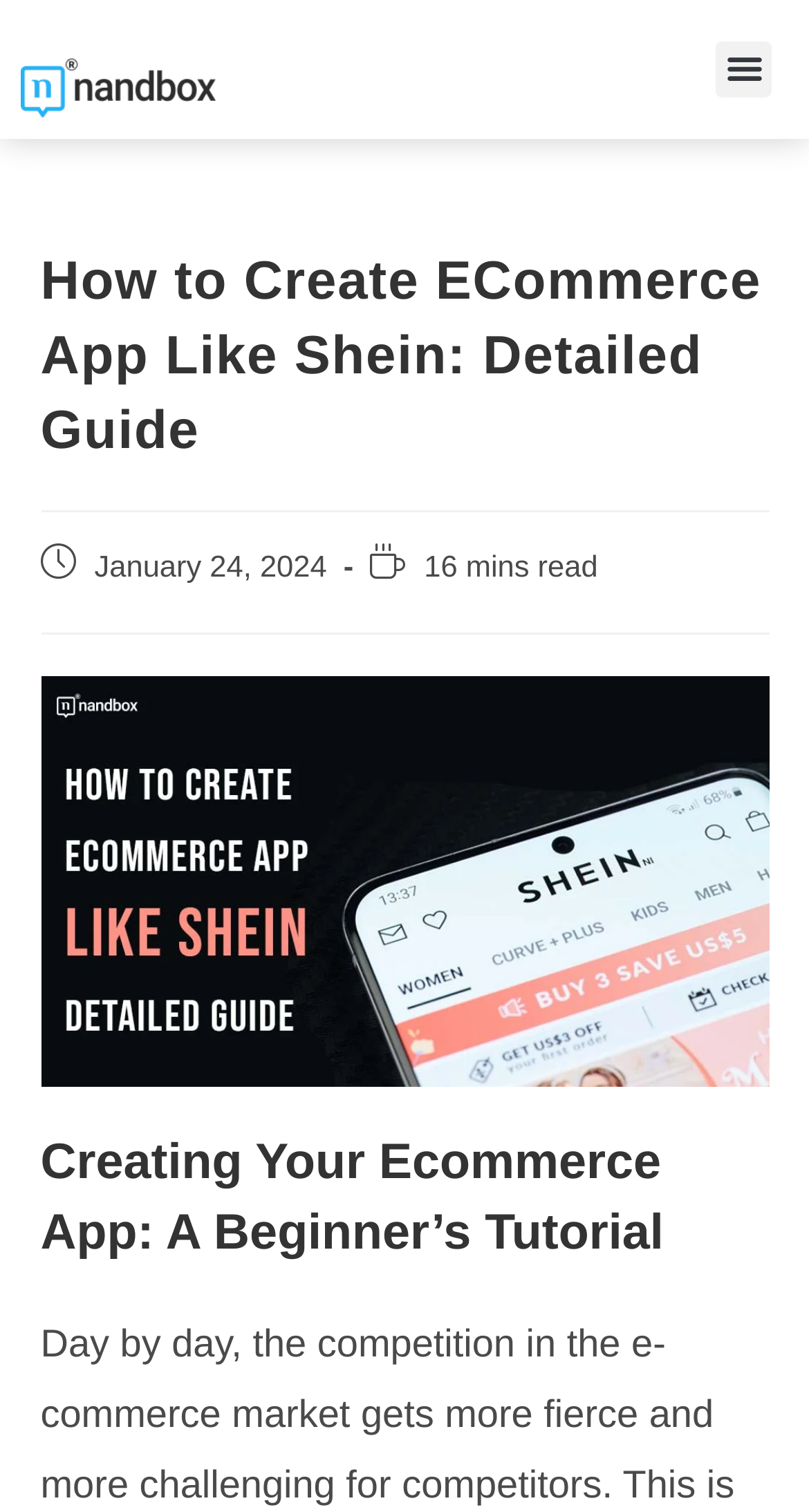Identify the bounding box for the element characterized by the following description: "Menu".

[0.885, 0.027, 0.955, 0.064]